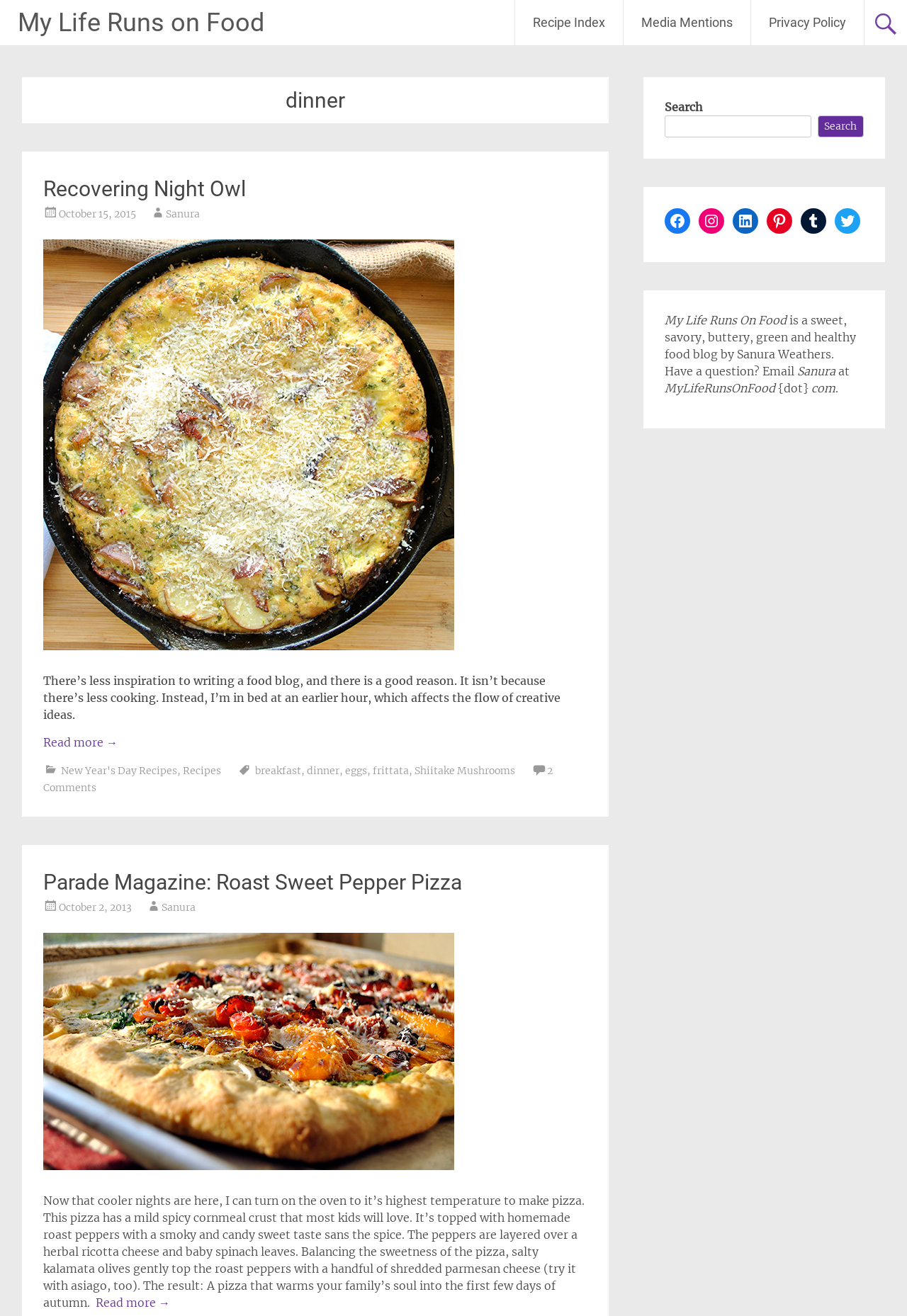Respond to the following query with just one word or a short phrase: 
Who is the author of the food blog?

Sanura Weathers